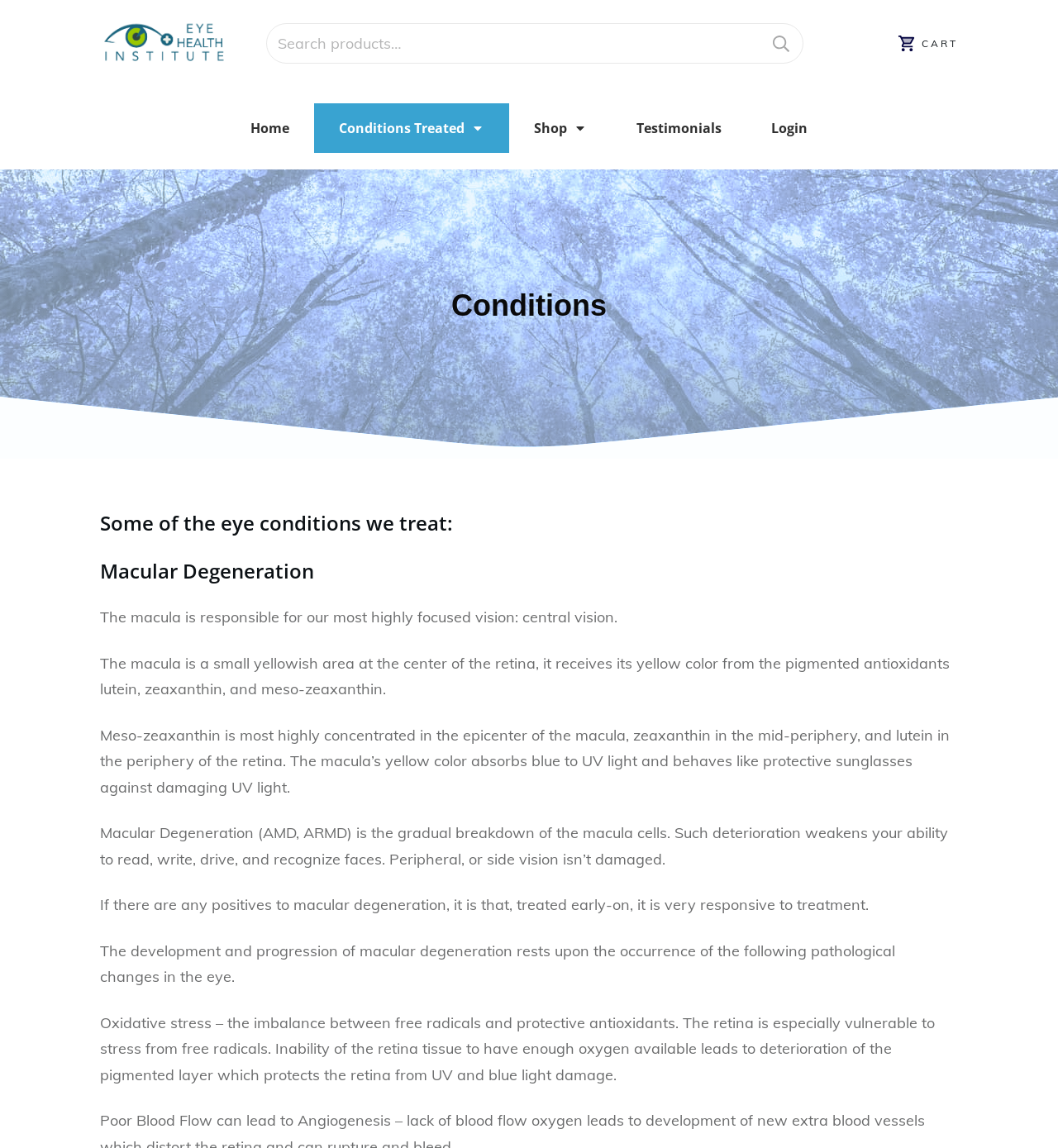What is the effect of macular degeneration?
Examine the image closely and answer the question with as much detail as possible.

According to the webpage, macular degeneration weakens one's ability to read, write, drive, and recognize faces, as stated in the text 'Macular Degeneration (AMD, ARMD) is the gradual breakdown of the macula cells. Such deterioration weakens your ability to read, write, drive, and recognize faces.'.